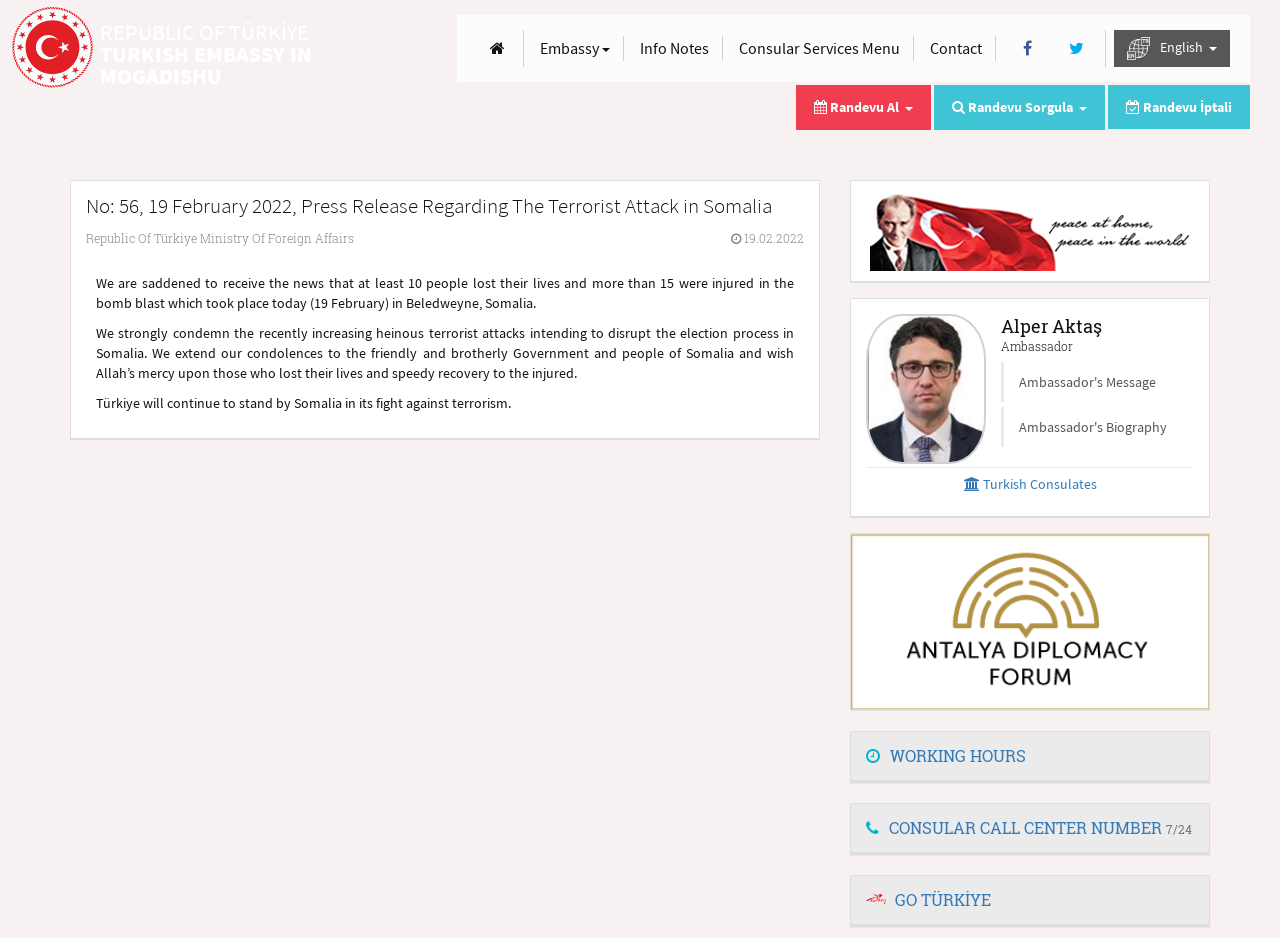Identify the bounding box coordinates for the UI element that matches this description: "Turkish Consulates".

[0.677, 0.498, 0.933, 0.534]